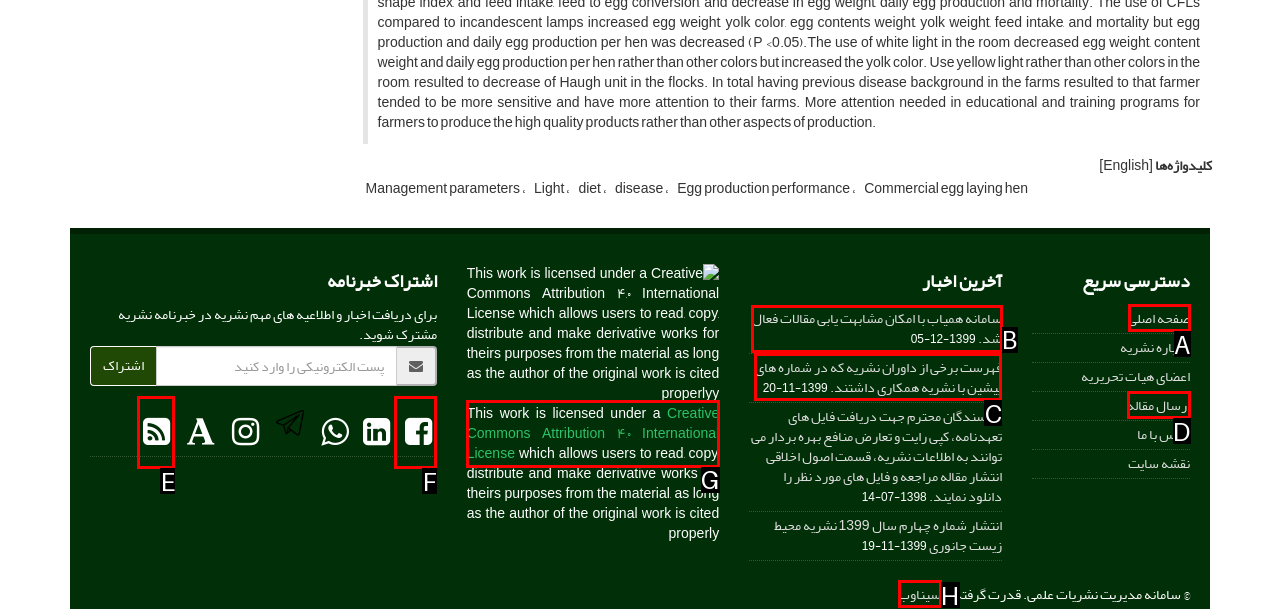Pick the right letter to click to achieve the task: Read the latest news 'سامانه همیاب با امکان مشابهت یابی مقالات فعال شد.'
Answer with the letter of the correct option directly.

B